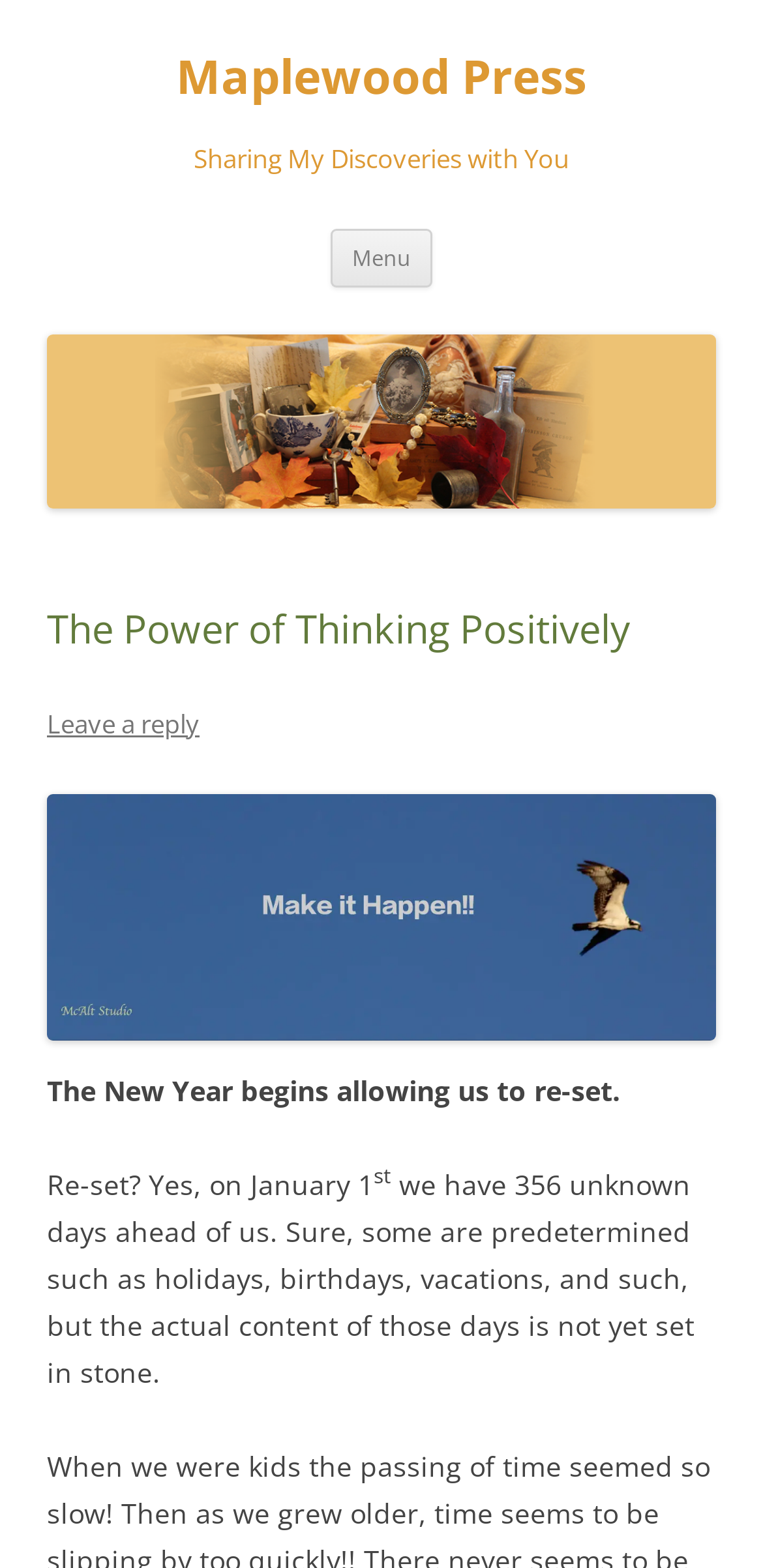Provide a single word or phrase to answer the given question: 
What is the author's attitude towards the new year?

Positive